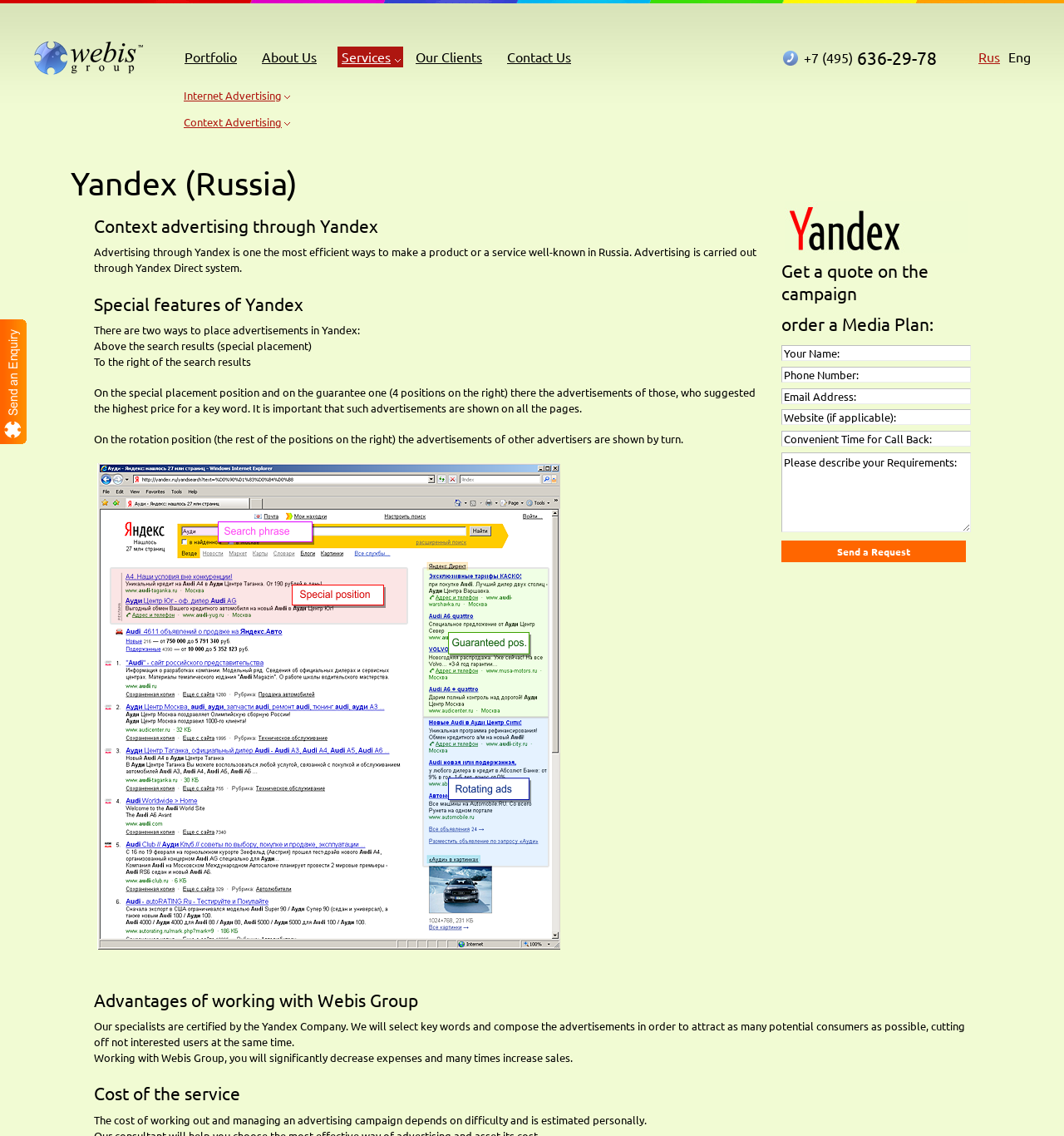Utilize the information from the image to answer the question in detail:
What is the purpose of the 'Get a quote on the campaign order a Media Plan' form?

I analyzed the form on the webpage and saw that it asks for various details such as name, phone number, email address, and requirements. This suggests that the purpose of the form is to request a quote for an advertising campaign.